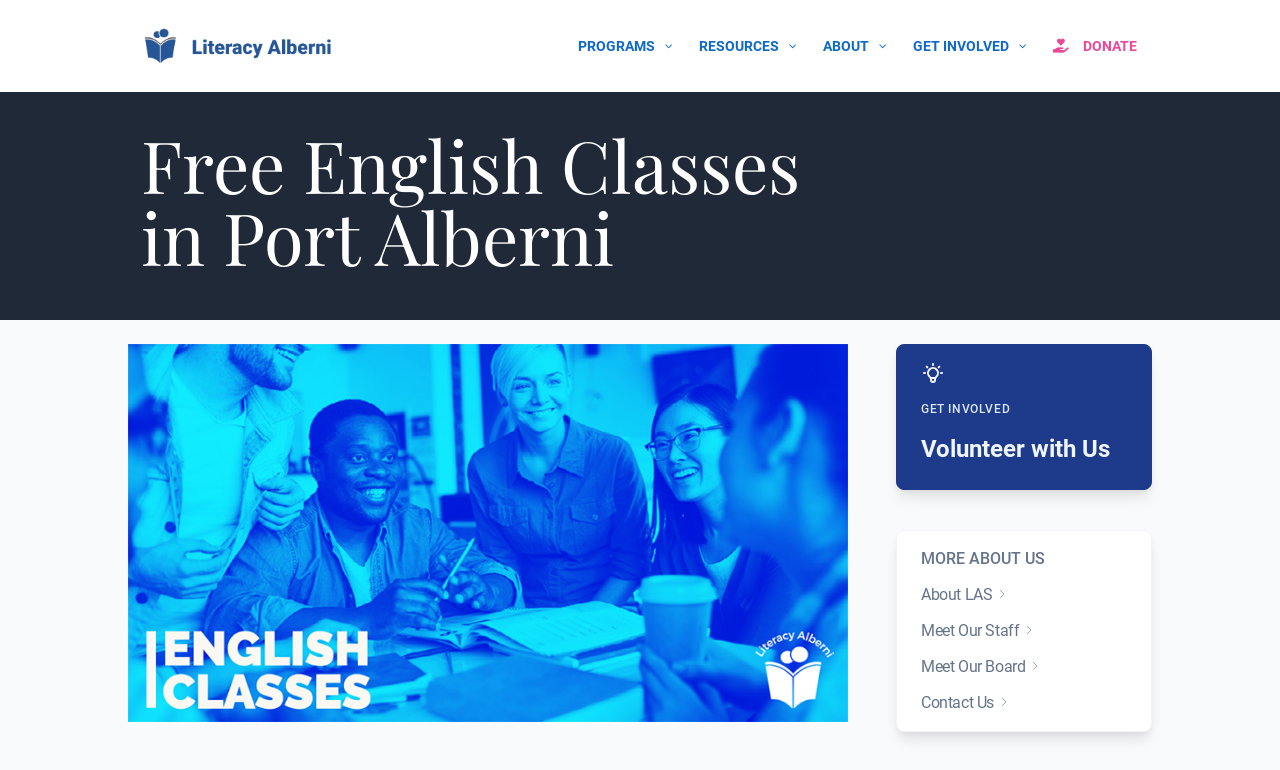How many main navigation links are there?
Please ensure your answer to the question is detailed and covers all necessary aspects.

I counted the number of main navigation links by looking at the elements with the '' icon, which are 'PROGRAMS', 'RESOURCES', 'ABOUT', 'GET INVOLVED', and 'DONATE'. There are 5 of them.